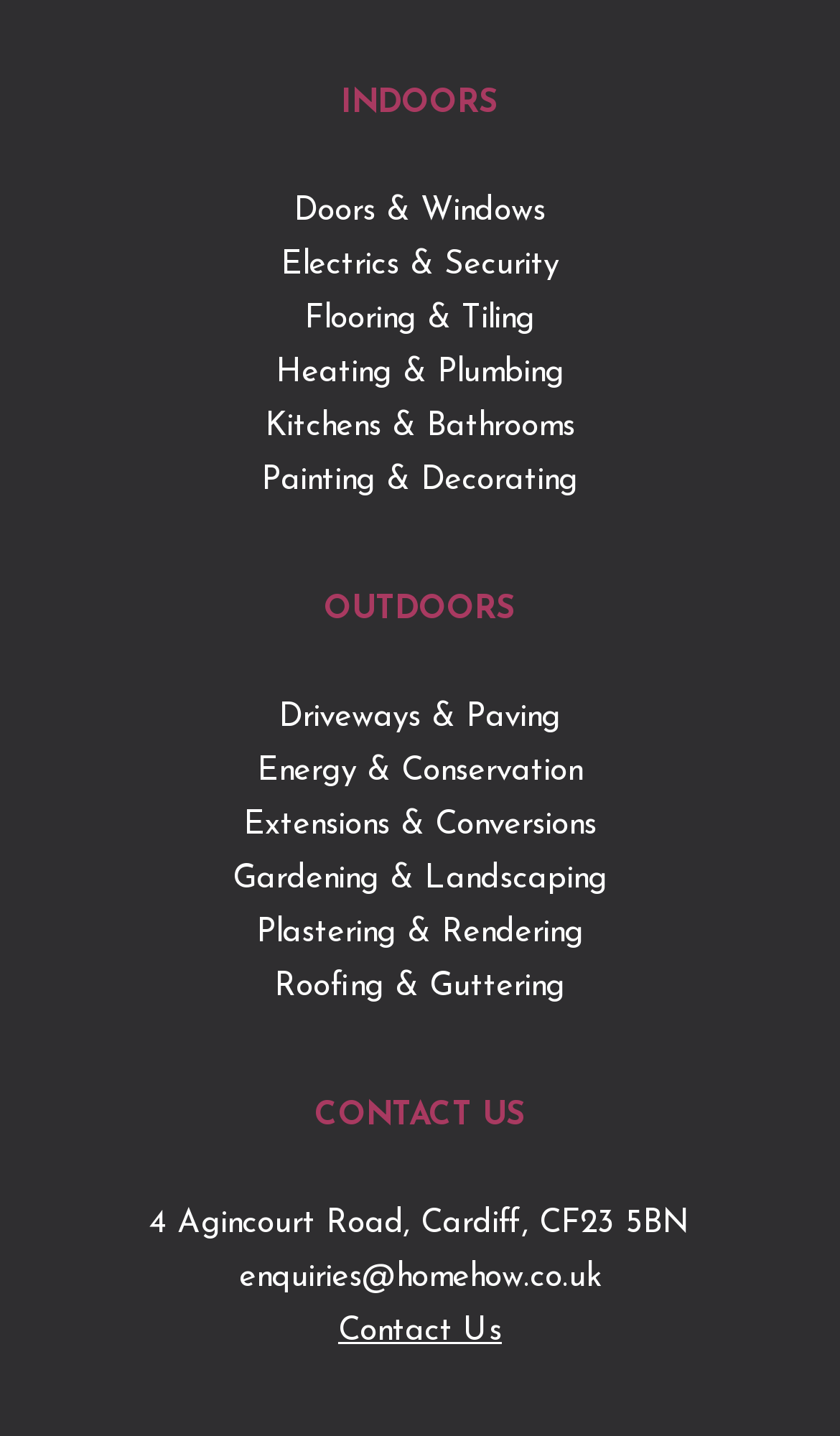Please identify the coordinates of the bounding box for the clickable region that will accomplish this instruction: "View Kitchens & Bathrooms".

[0.071, 0.279, 0.929, 0.316]